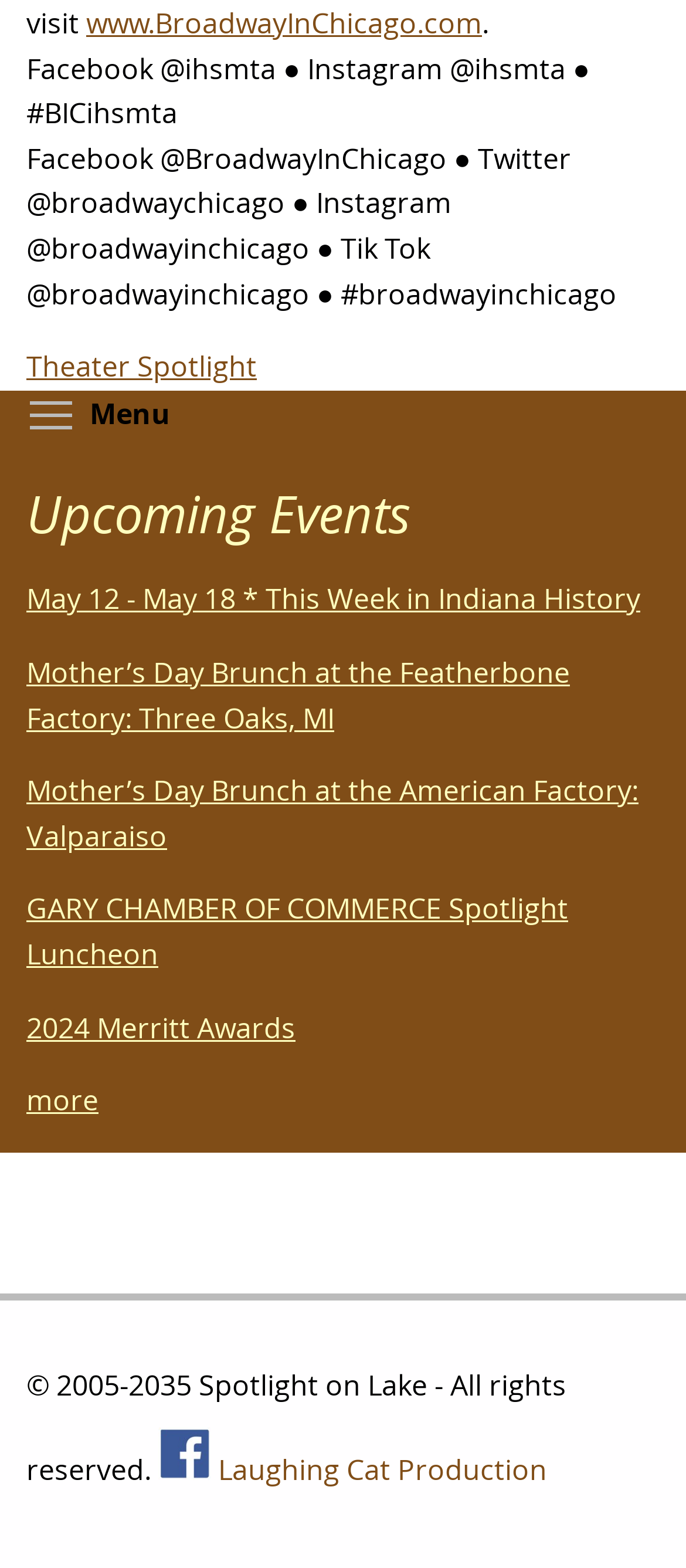Find the bounding box coordinates of the clickable region needed to perform the following instruction: "Learn about the Theater Spotlight". The coordinates should be provided as four float numbers between 0 and 1, i.e., [left, top, right, bottom].

[0.038, 0.221, 0.374, 0.246]